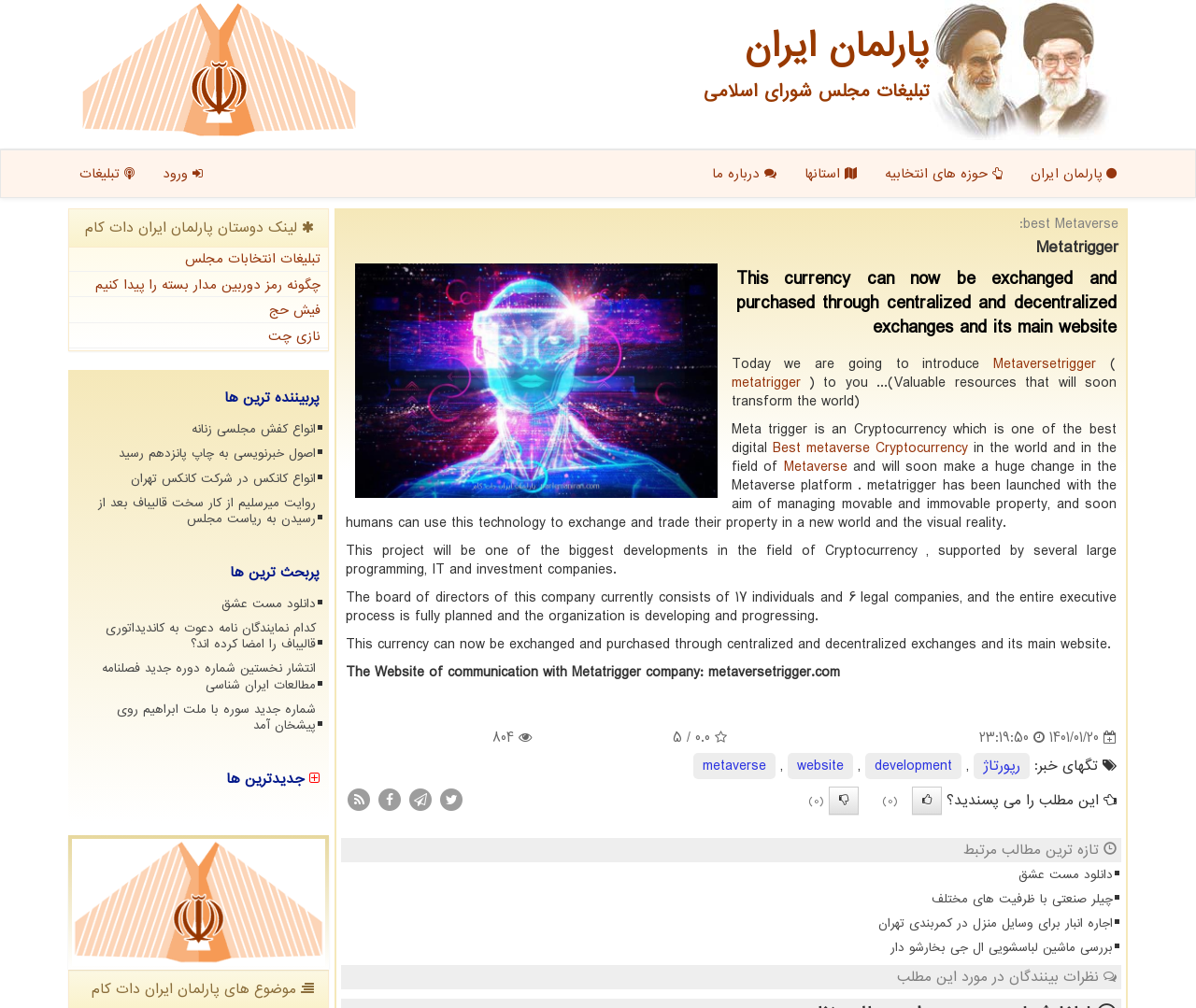What is the current rating of this article?
Using the image, provide a detailed and thorough answer to the question.

The webpage shows the rating of this article, which is currently 0.0 out of 5, as indicated by the text 'امتیاز' and the rating value '0.0'.